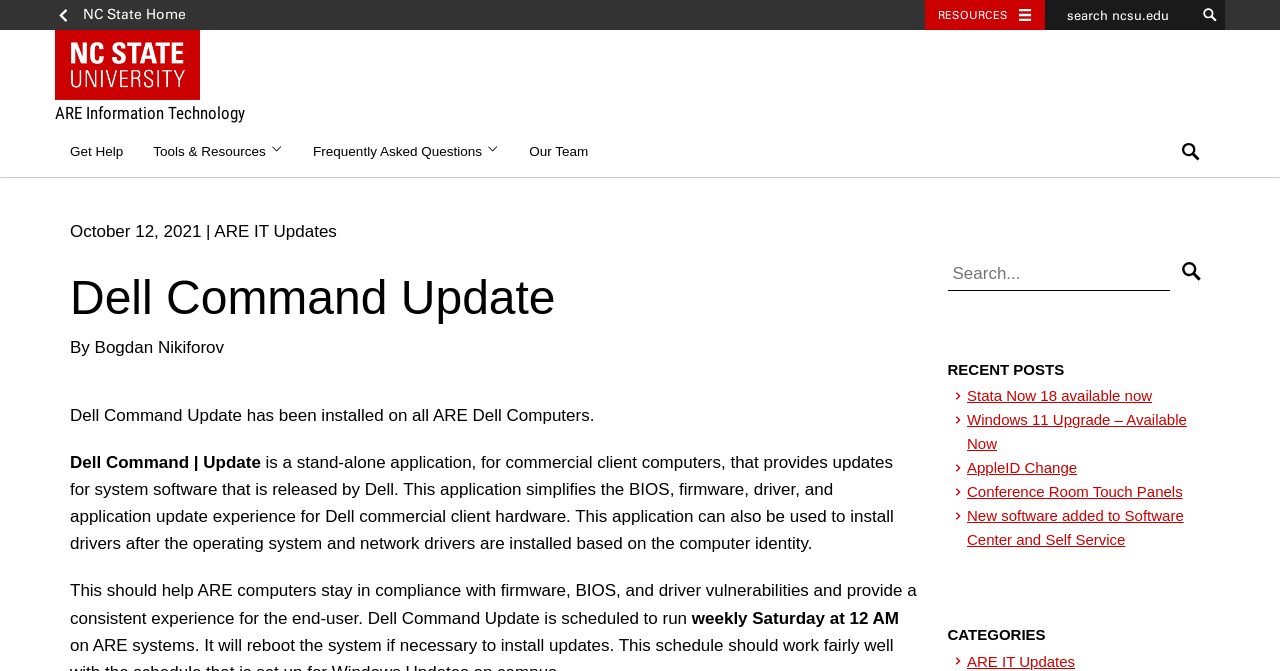Determine the bounding box coordinates of the region I should click to achieve the following instruction: "Get Help". Ensure the bounding box coordinates are four float numbers between 0 and 1, i.e., [left, top, right, bottom].

[0.043, 0.189, 0.108, 0.263]